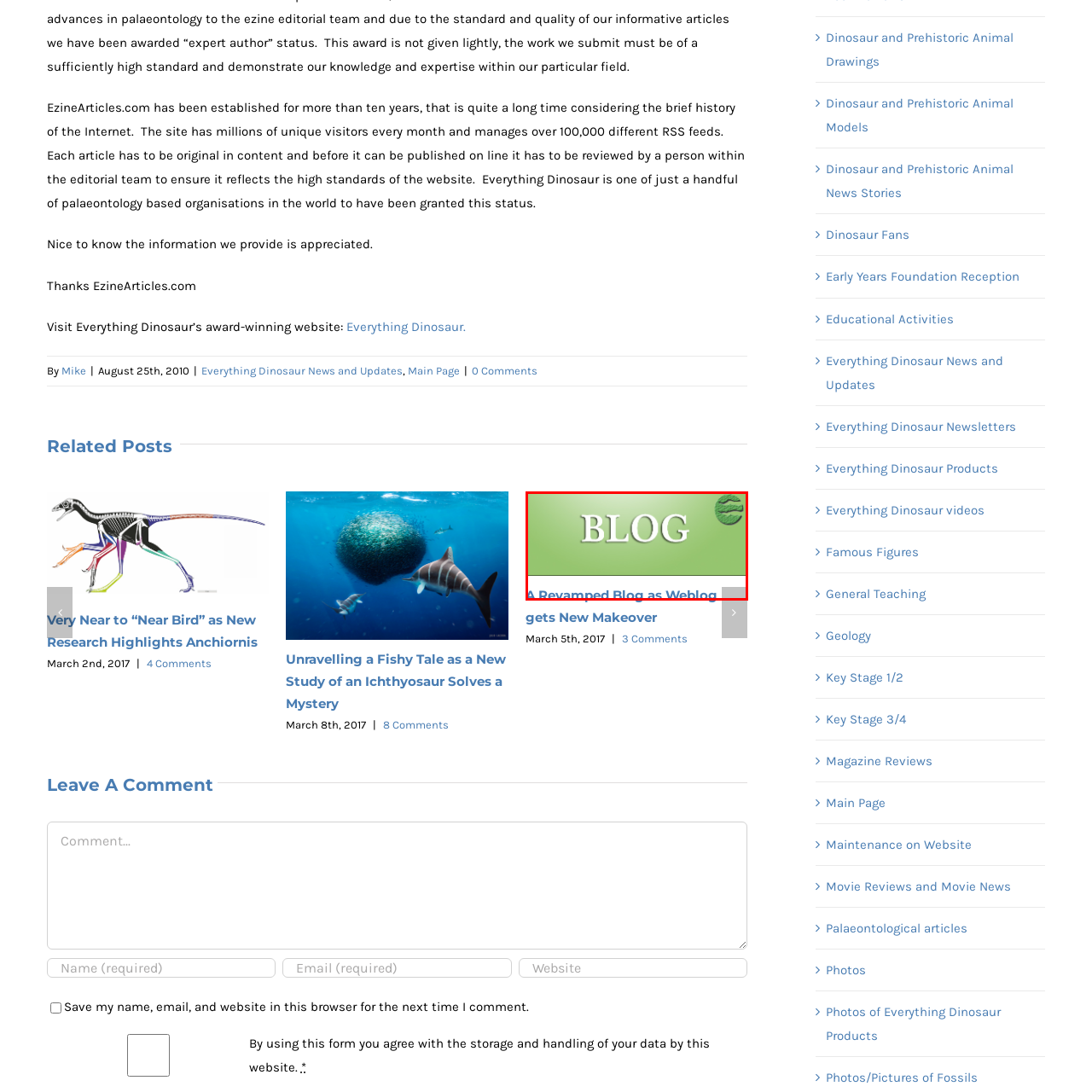What is the shape of the emblem in the top right corner?
Examine the image that is surrounded by the red bounding box and answer the question with as much detail as possible using the image.

The caption describes the emblem as circular, which adds a decorative touch to the overall design of the blog and enhances its visual appeal.